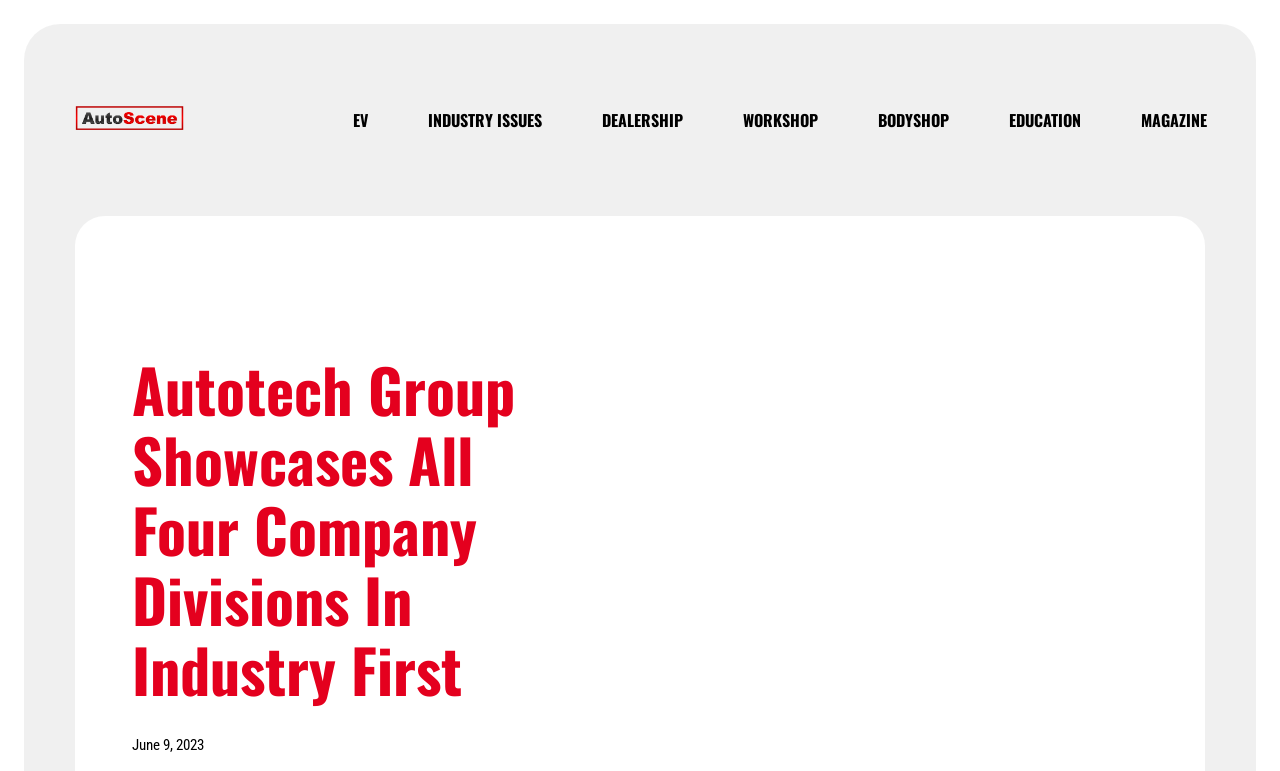Please examine the image and provide a detailed answer to the question: How many company divisions are showcased on this webpage?

I found the answer by looking at the root element 'Autotech Group showcases 4 company divisions | AutoScene' which explicitly states that four company divisions are showcased.